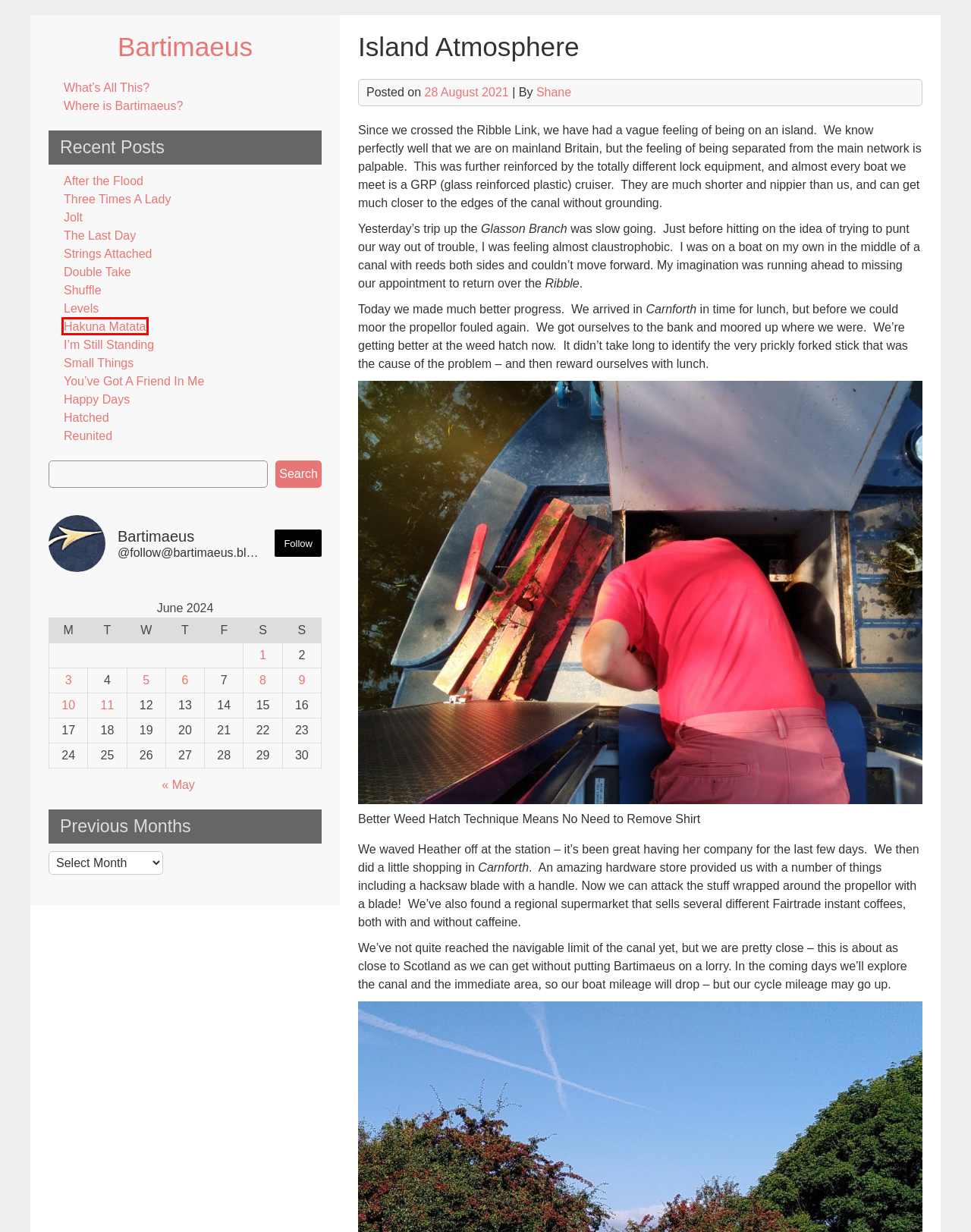After examining the screenshot of a webpage with a red bounding box, choose the most accurate webpage description that corresponds to the new page after clicking the element inside the red box. Here are the candidates:
A. May 2024 – Bartimaeus
B. Bartimaeus
C. Where is Bartimaeus? – Bartimaeus
D. Hakuna Matata – Bartimaeus
E. The Last Day – Bartimaeus
F. Happy Days – Bartimaeus
G. Shuffle – Bartimaeus
H. Levels – Bartimaeus

D